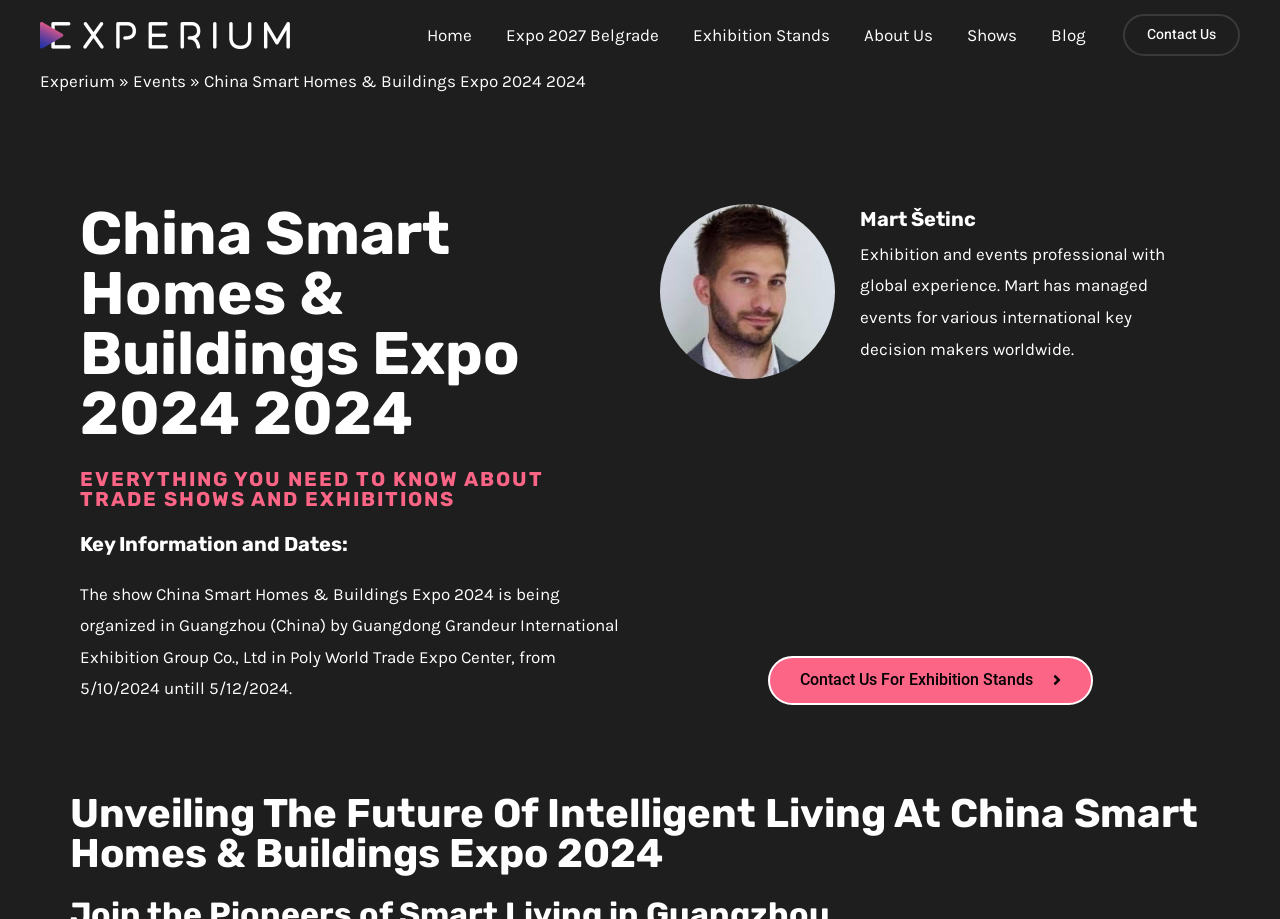Determine the main headline from the webpage and extract its text.

China Smart Homes & Buildings Expo 2024 2024